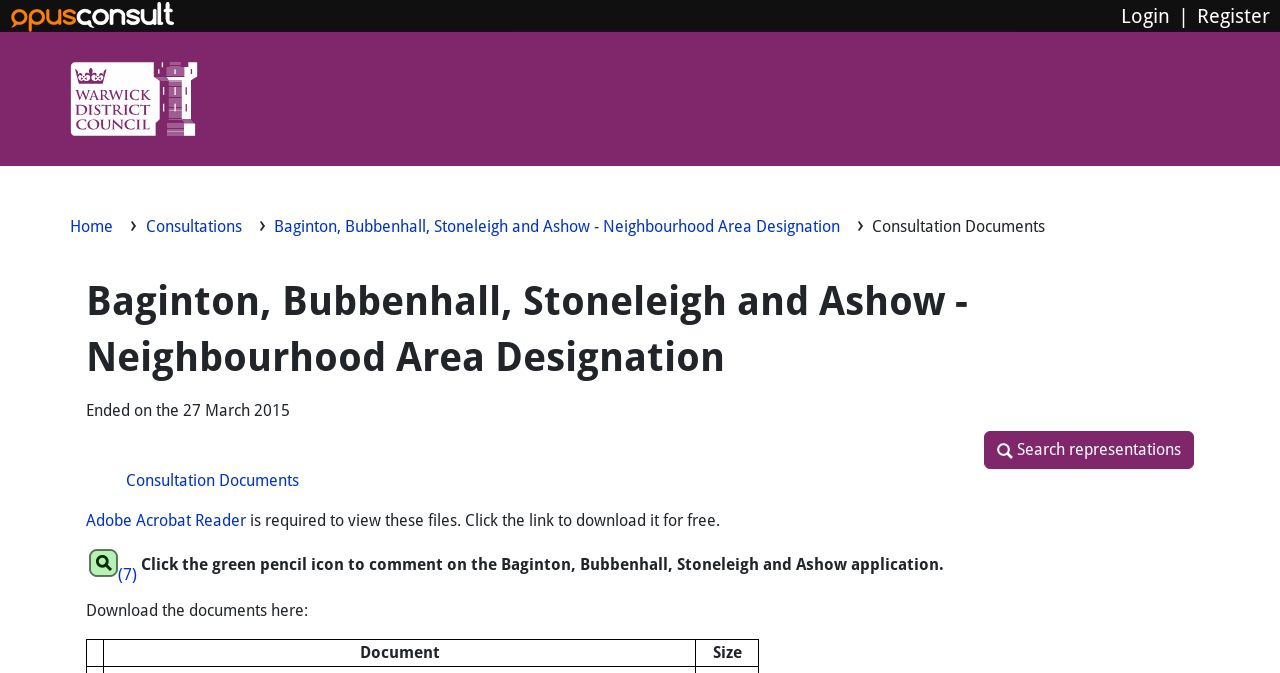Please respond in a single word or phrase: 
What is the name of the council?

Warwick District Council